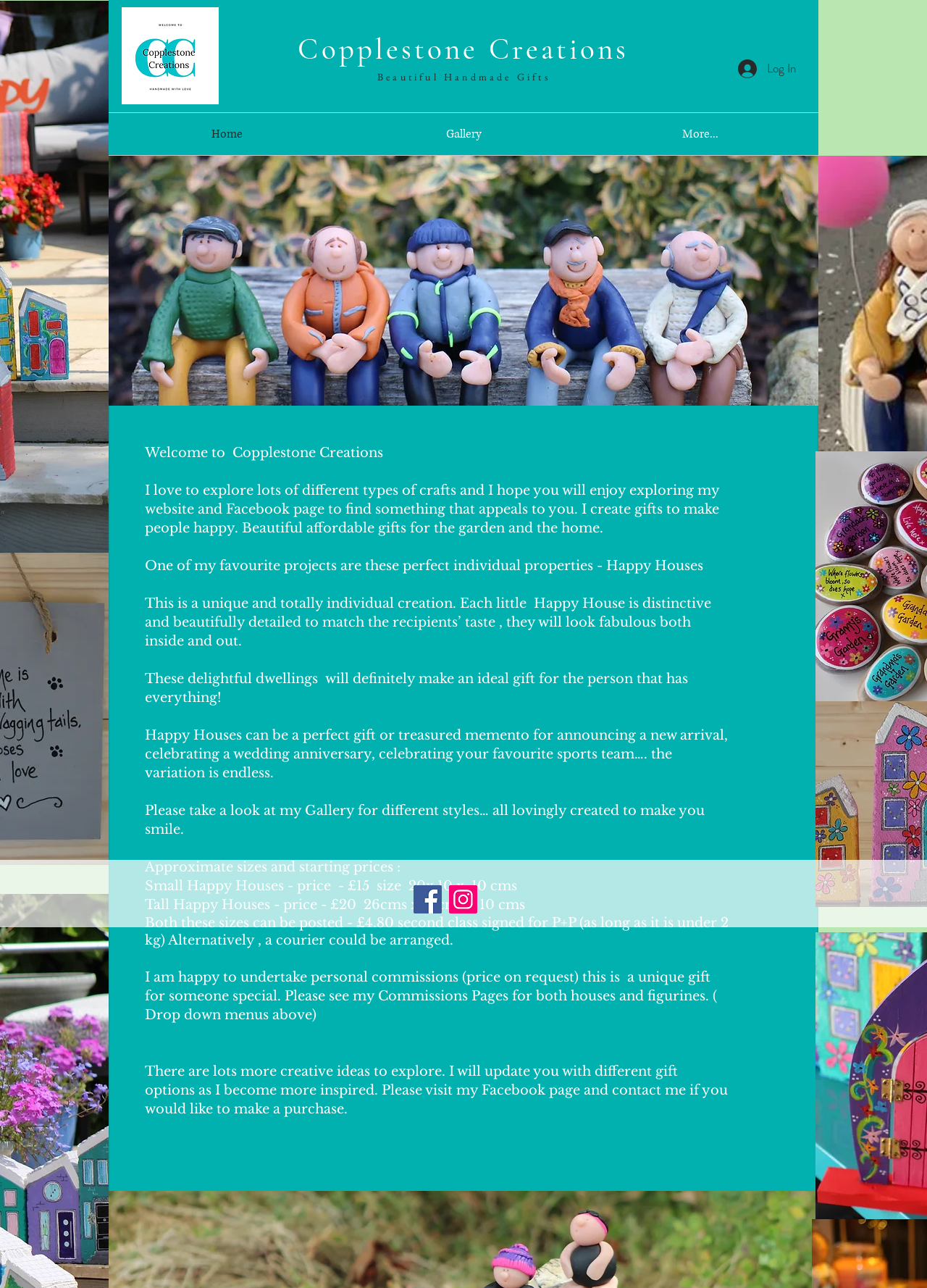Respond with a single word or phrase to the following question:
How can you contact the creator of the website?

Through Facebook page